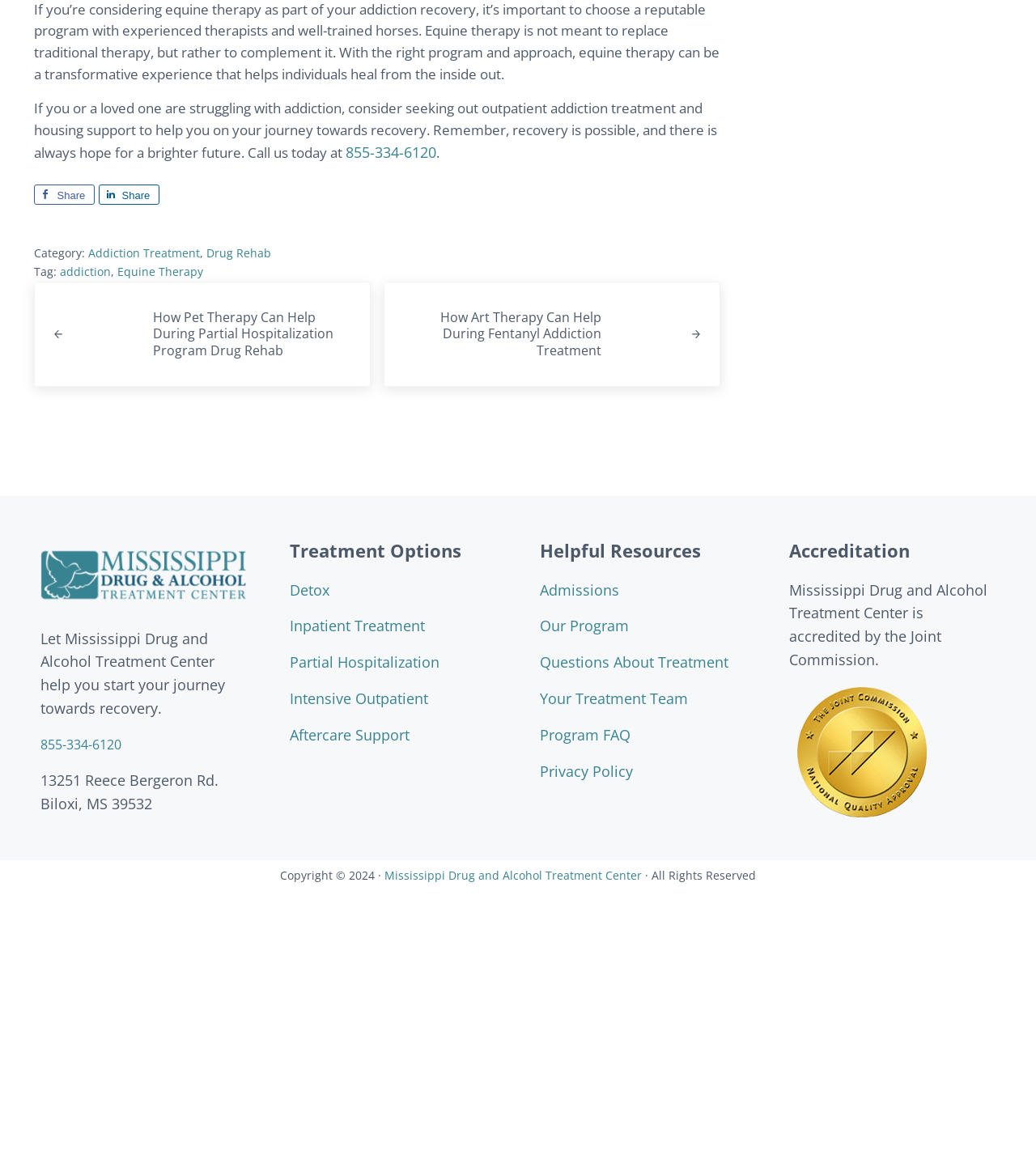Please specify the bounding box coordinates of the clickable section necessary to execute the following command: "Call for addiction treatment".

[0.039, 0.866, 0.127, 0.882]